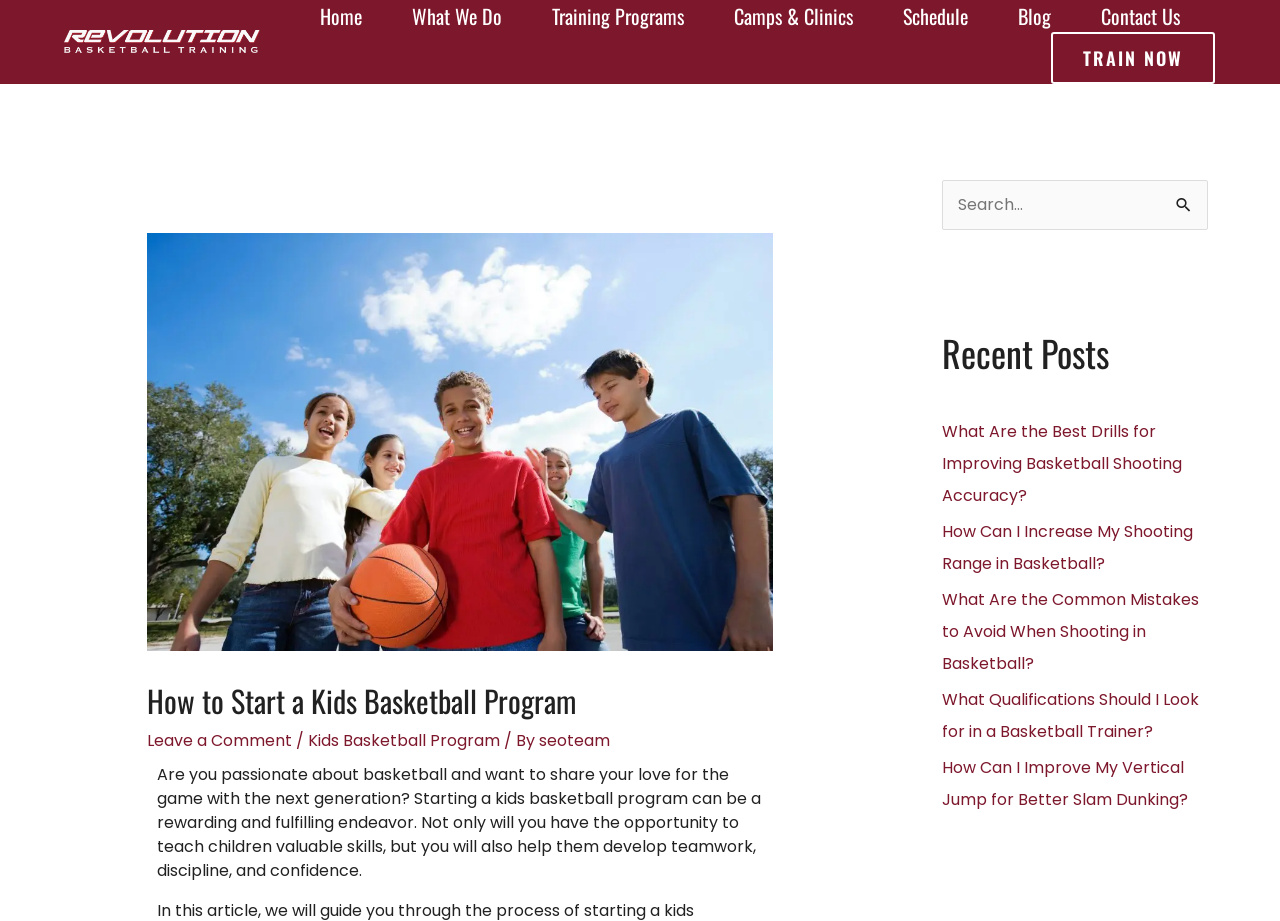Given the description "parent_node: Search for: name="s" placeholder="Search..."", provide the bounding box coordinates of the corresponding UI element.

[0.736, 0.195, 0.944, 0.25]